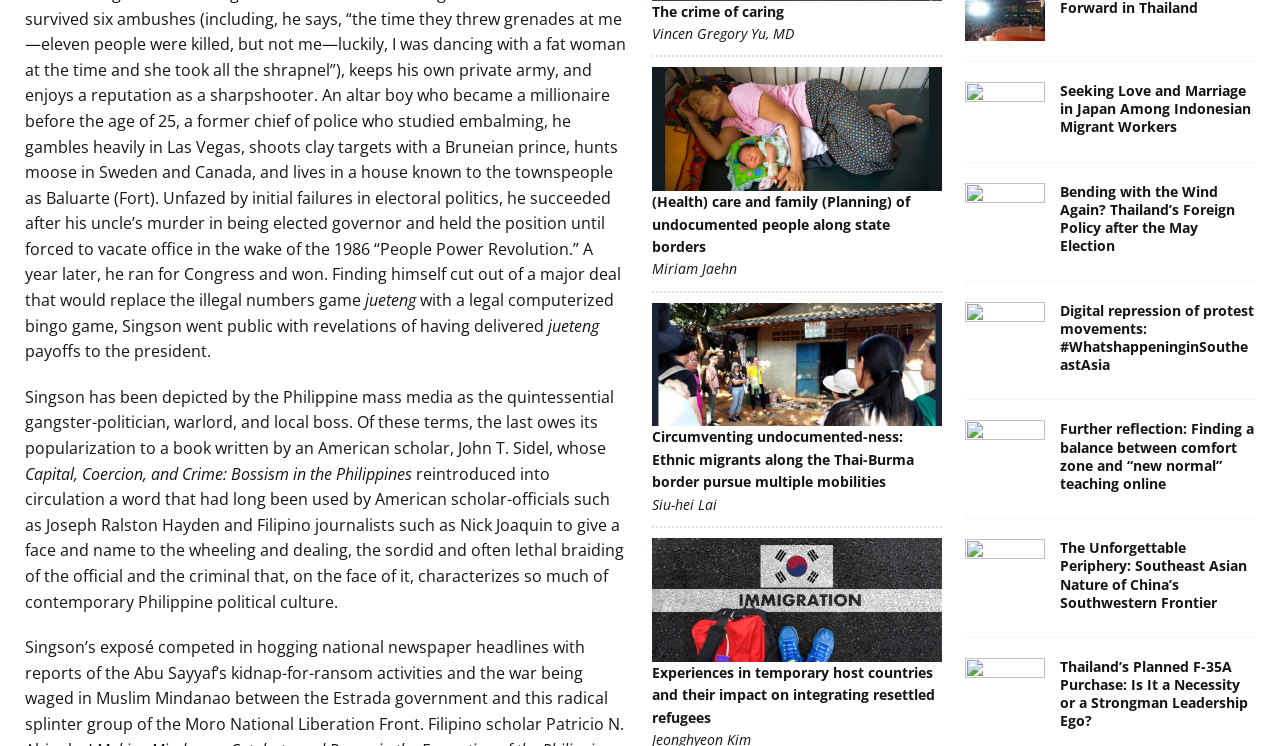Answer the question briefly using a single word or phrase: 
What is the name of the book written by John T. Sidel?

Capital, Coercion, and Crime: Bossism in the Philippines